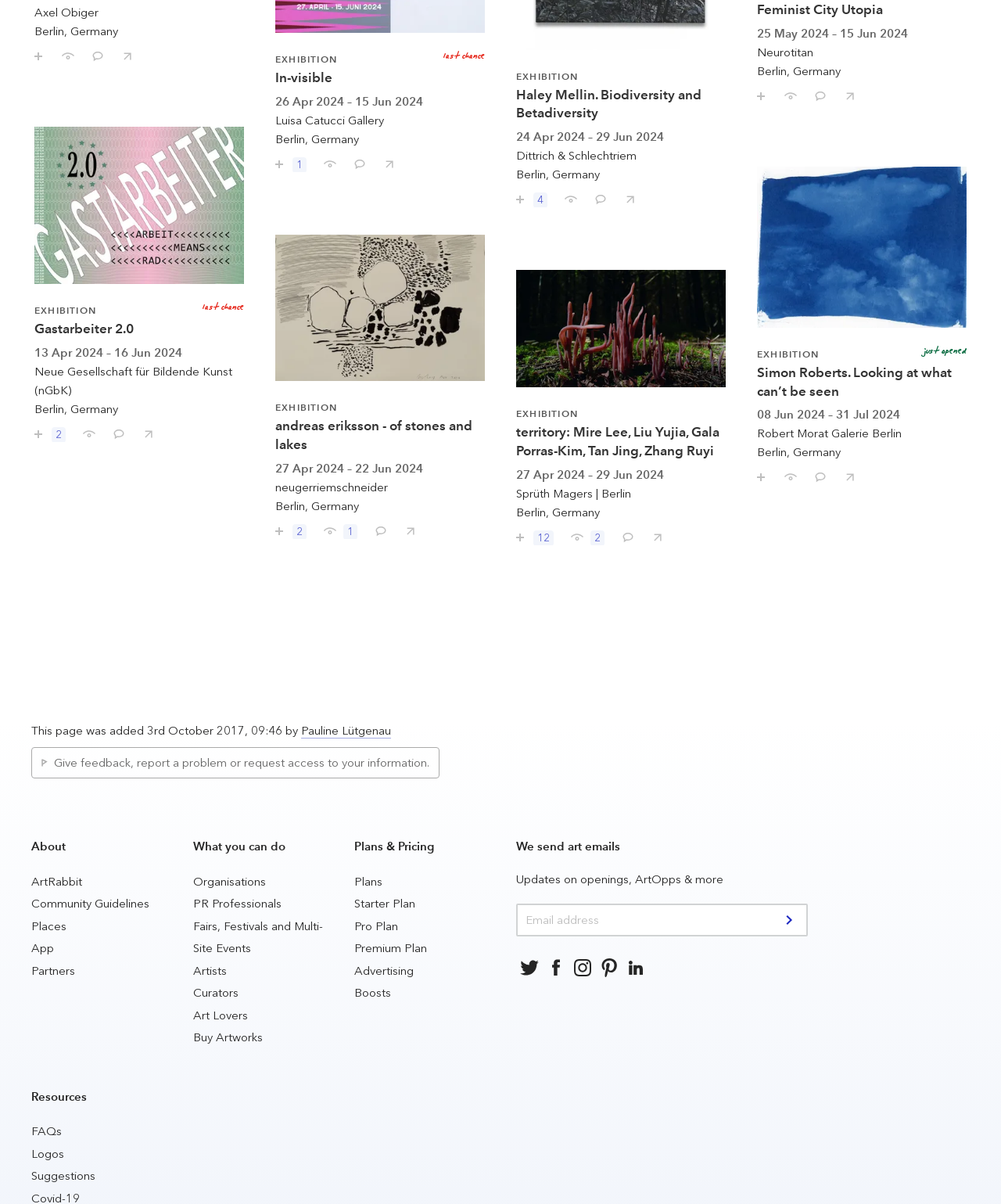Pinpoint the bounding box coordinates of the element that must be clicked to accomplish the following instruction: "Save TALES FROM A THIRD SPACE - Chapter 2: “Desterritorialización del Poder”". The coordinates should be in the format of four float numbers between 0 and 1, i.e., [left, top, right, bottom].

[0.023, 0.034, 0.052, 0.054]